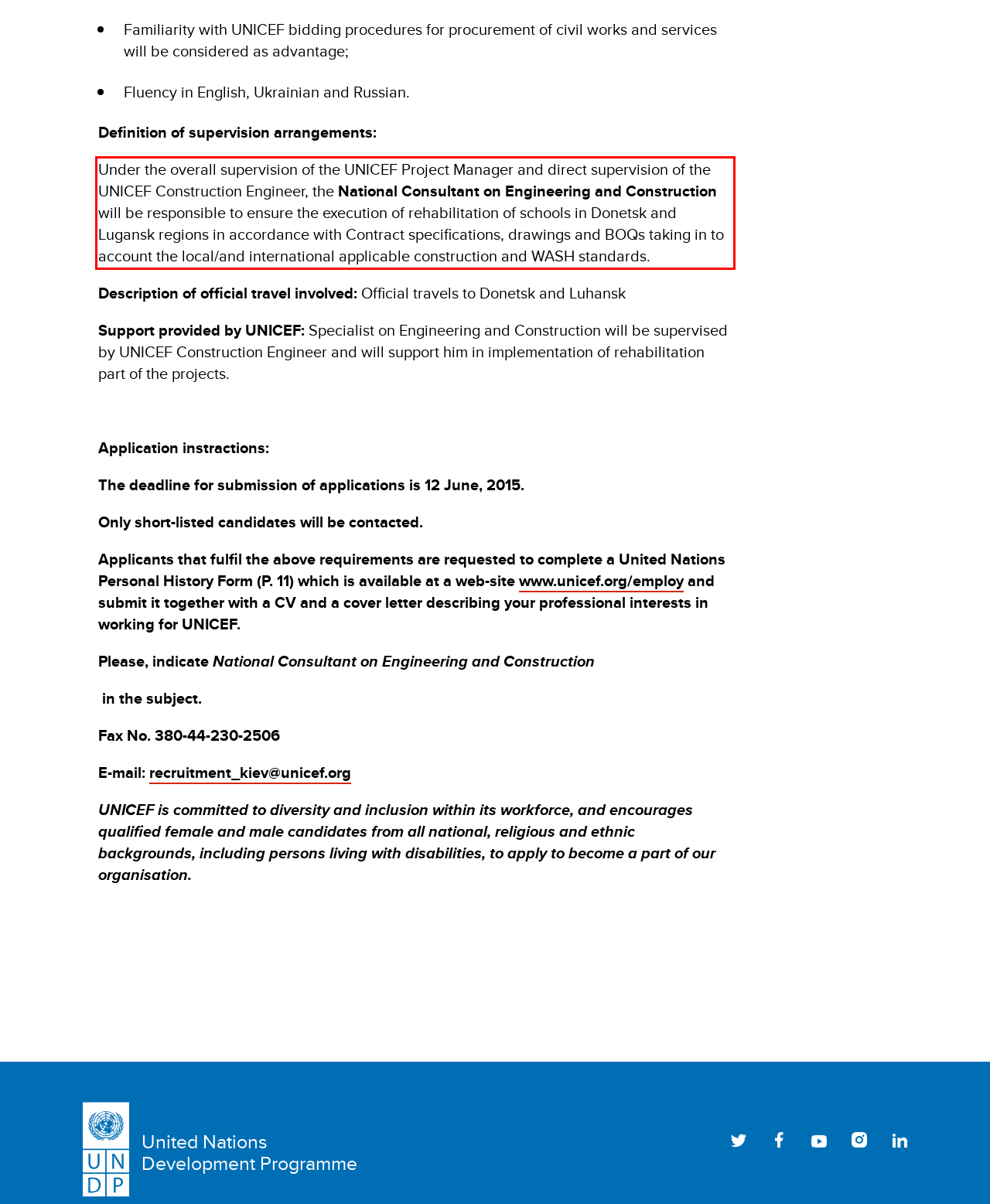The screenshot you have been given contains a UI element surrounded by a red rectangle. Use OCR to read and extract the text inside this red rectangle.

Under the overall supervision of the UNICEF Project Manager and direct supervision of the UNICEF Construction Engineer, the National Consultant on Engineering and Construction will be responsible to ensure the execution of rehabilitation of schools in Donetsk and Lugansk regions in accordance with Contract specifications, drawings and BOQs taking in to account the local/and international applicable construction and WASH standards.